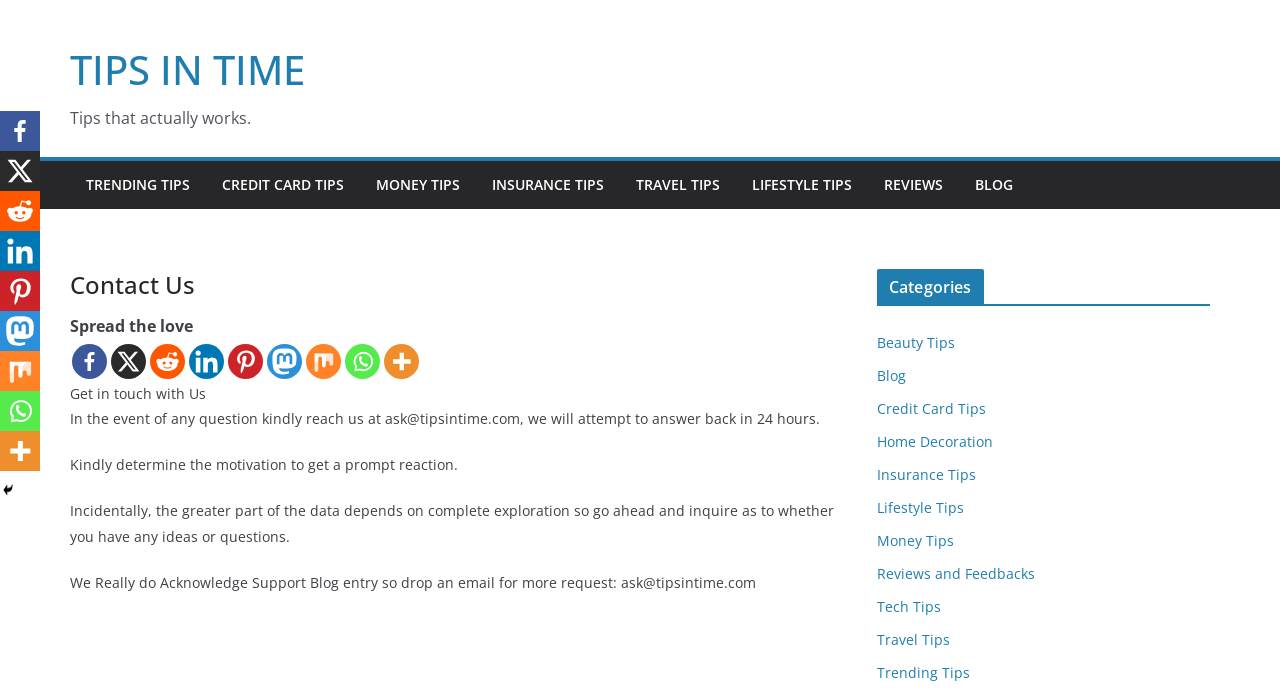Find the bounding box coordinates of the UI element according to this description: "Trending Tips".

[0.685, 0.963, 0.758, 0.991]